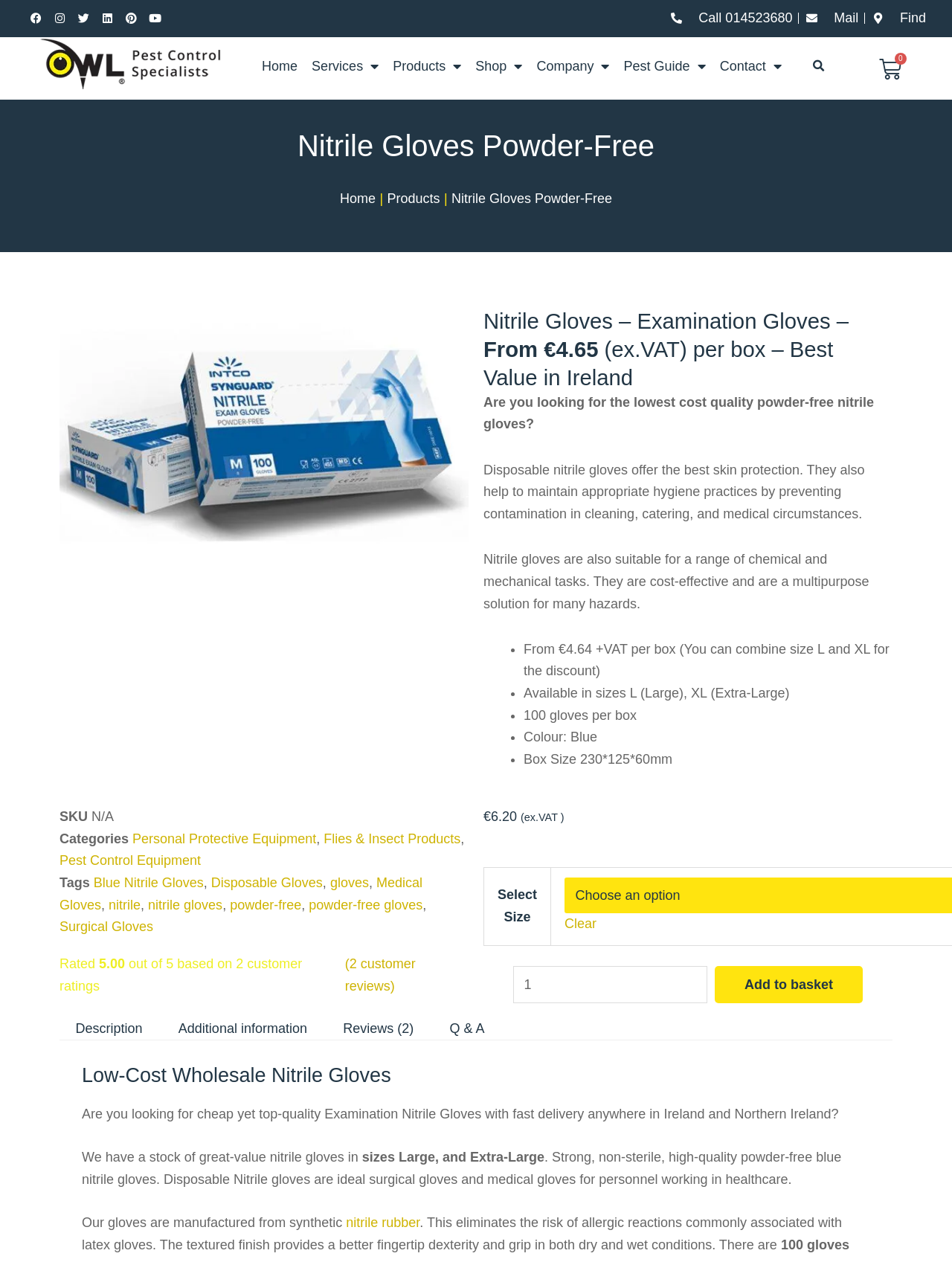Please find the bounding box coordinates of the element that you should click to achieve the following instruction: "View product details". The coordinates should be presented as four float numbers between 0 and 1: [left, top, right, bottom].

[0.062, 0.331, 0.492, 0.343]